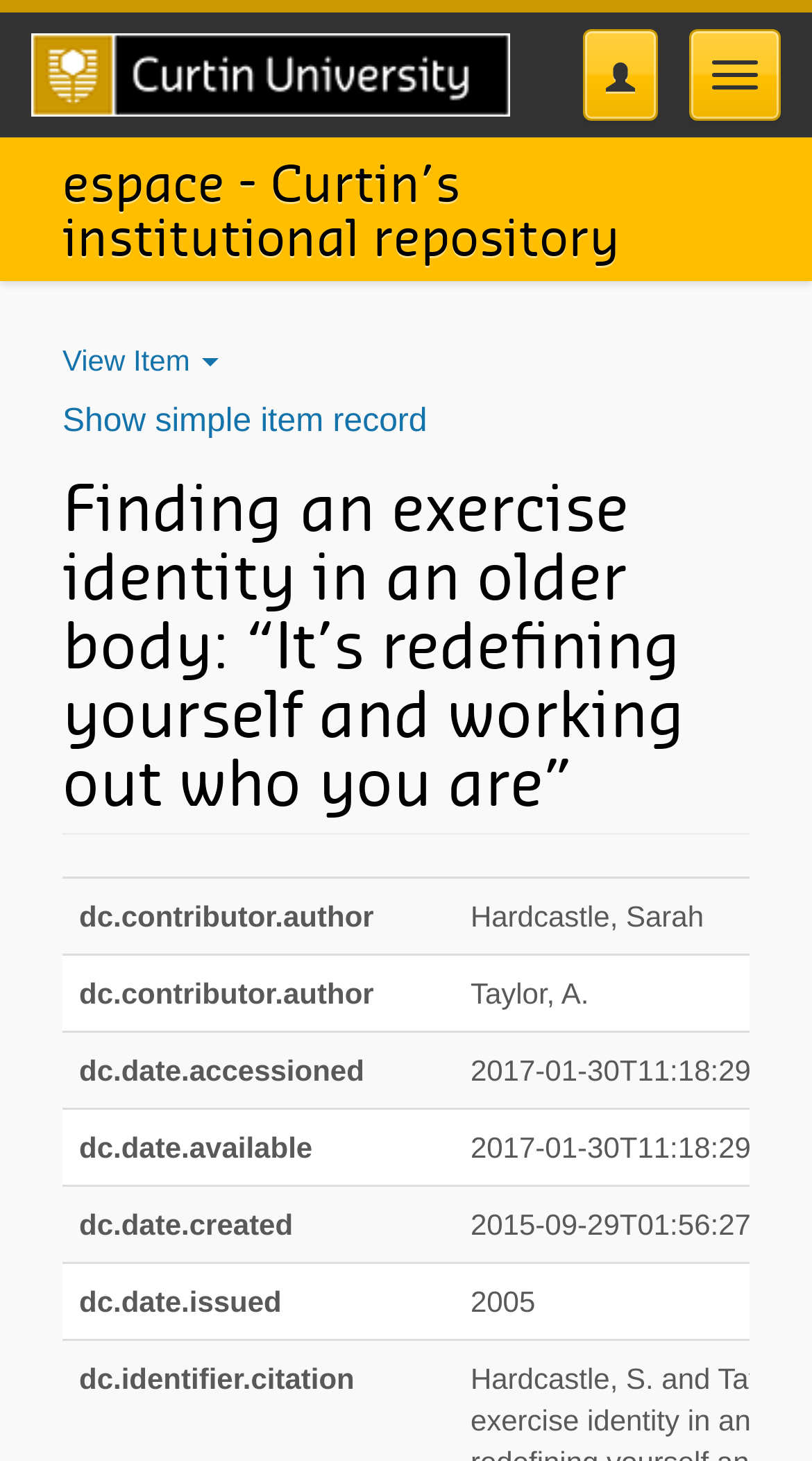Answer the question with a brief word or phrase:
What information is provided in the grid cells?

Metadata